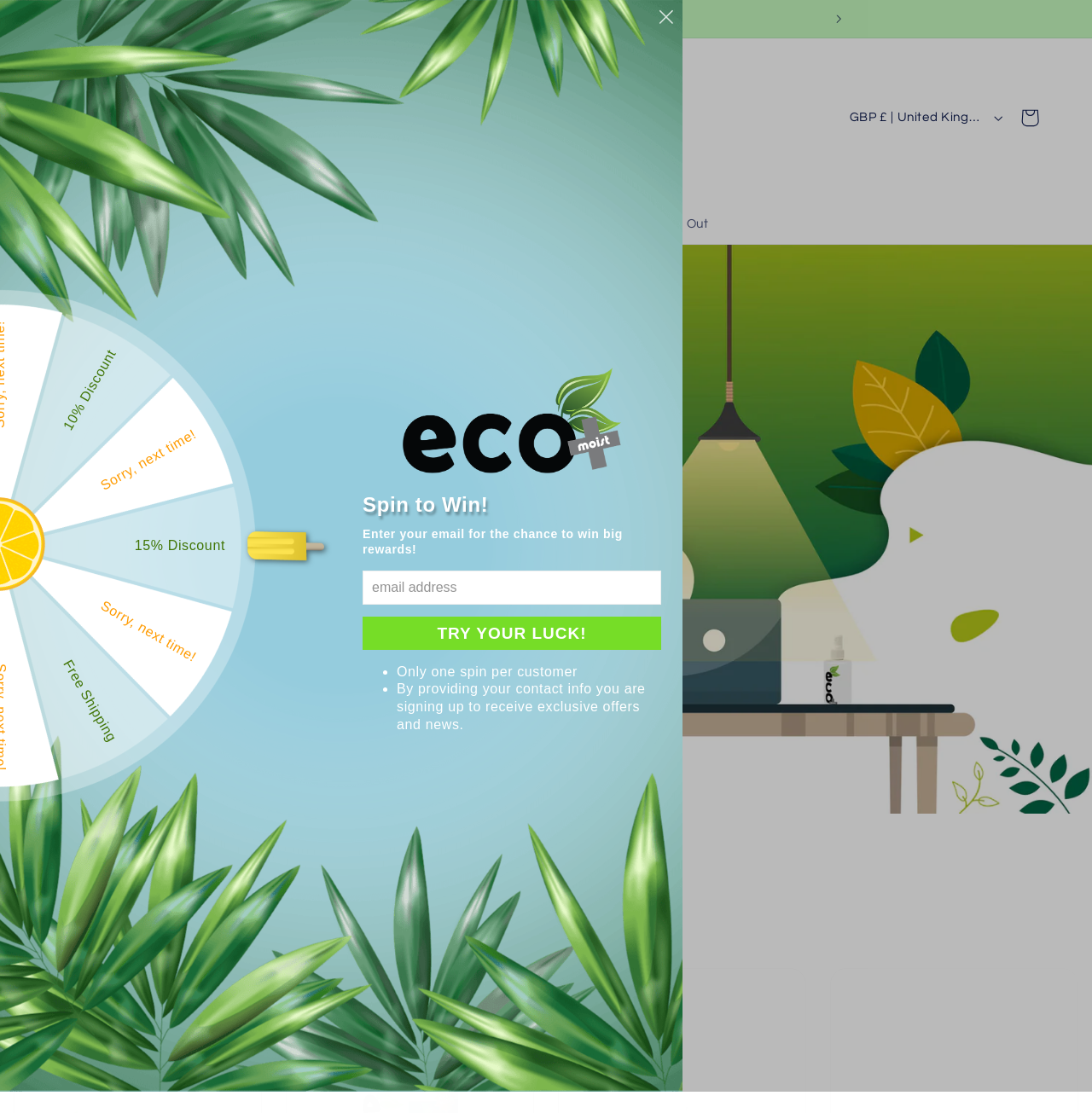Create a detailed narrative of the webpage’s visual and textual elements.

This webpage is about Ecomoist Screen Cleaner, a leading solution for preserving the clarity and longevity of electronic screens. At the top, there is an announcement bar with a carousel feature, displaying a welcome message to the new store. Below the announcement bar, there is a search button and a heading with the brand name "Ecomoist" accompanied by an image of the logo.

The top navigation menu consists of links to "Home", "About us", "Our Products", and "Reach Out". To the right of the navigation menu, there is a country/region selection button and a cart button.

The main content area features a slideshow about the brand, with a heading "Say goodbye to grimy screens!" and a promotional text "Ditch the Grime, Embrace the Shine with Ecomoist: A Non-Germ, Screen-cleaning Adventure!". There is also a "Shop" button below the promotional text.

Further down, there is a section featuring the brand's best-selling products, with a heading "Featured products" and a subheading "Our Bestsellers". 

On the right side of the page, there is a promotional section with a "Spin to Win!" game, where users can enter their email address for a chance to win big rewards. The section also includes terms and conditions for the game.

Throughout the page, there are several static text elements and buttons, including a "TRY YOUR LUCK!" button and a "10% Discount" badge.